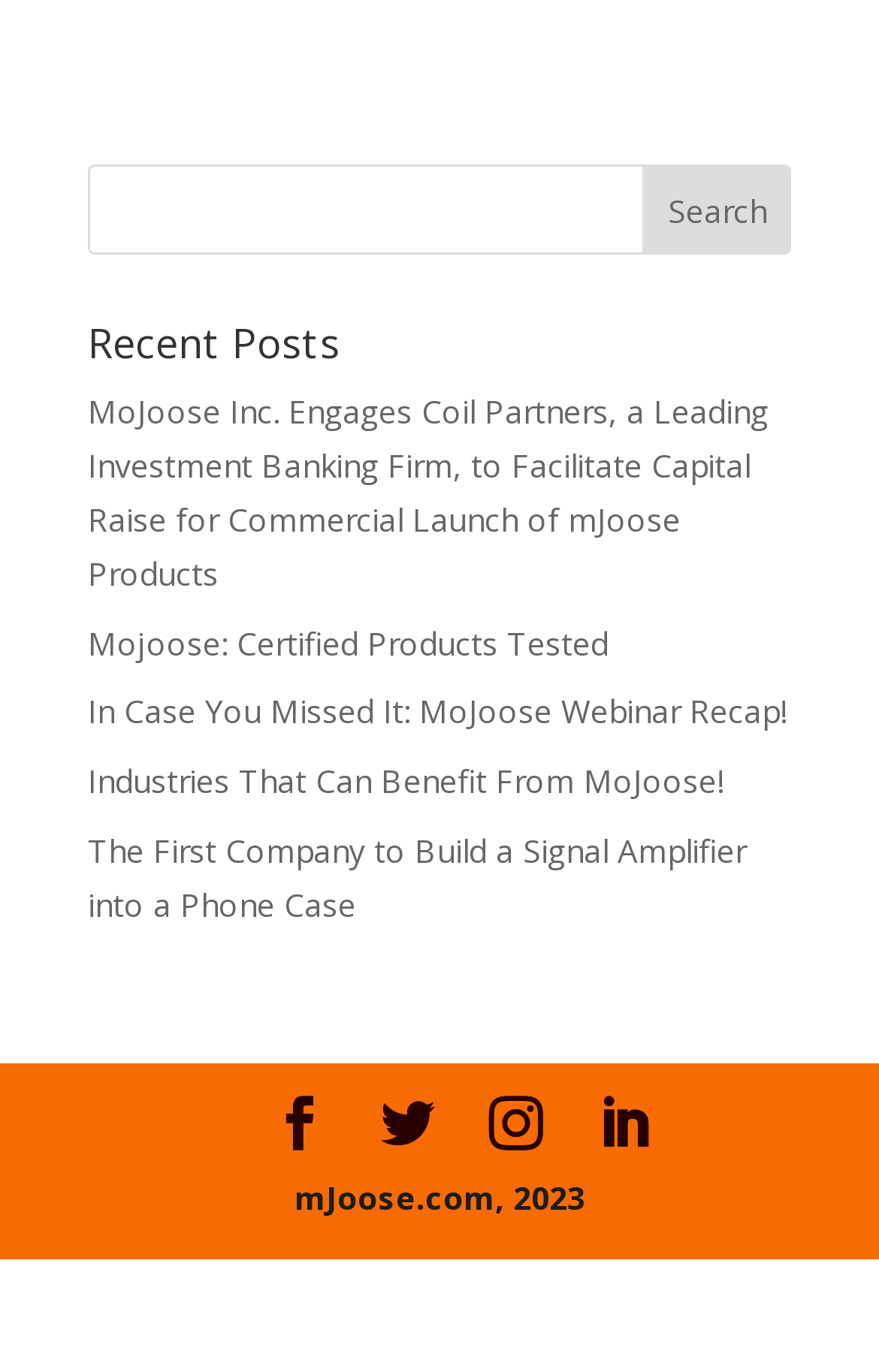Use one word or a short phrase to answer the question provided: 
How many links are there under the 'Recent Posts' heading?

5